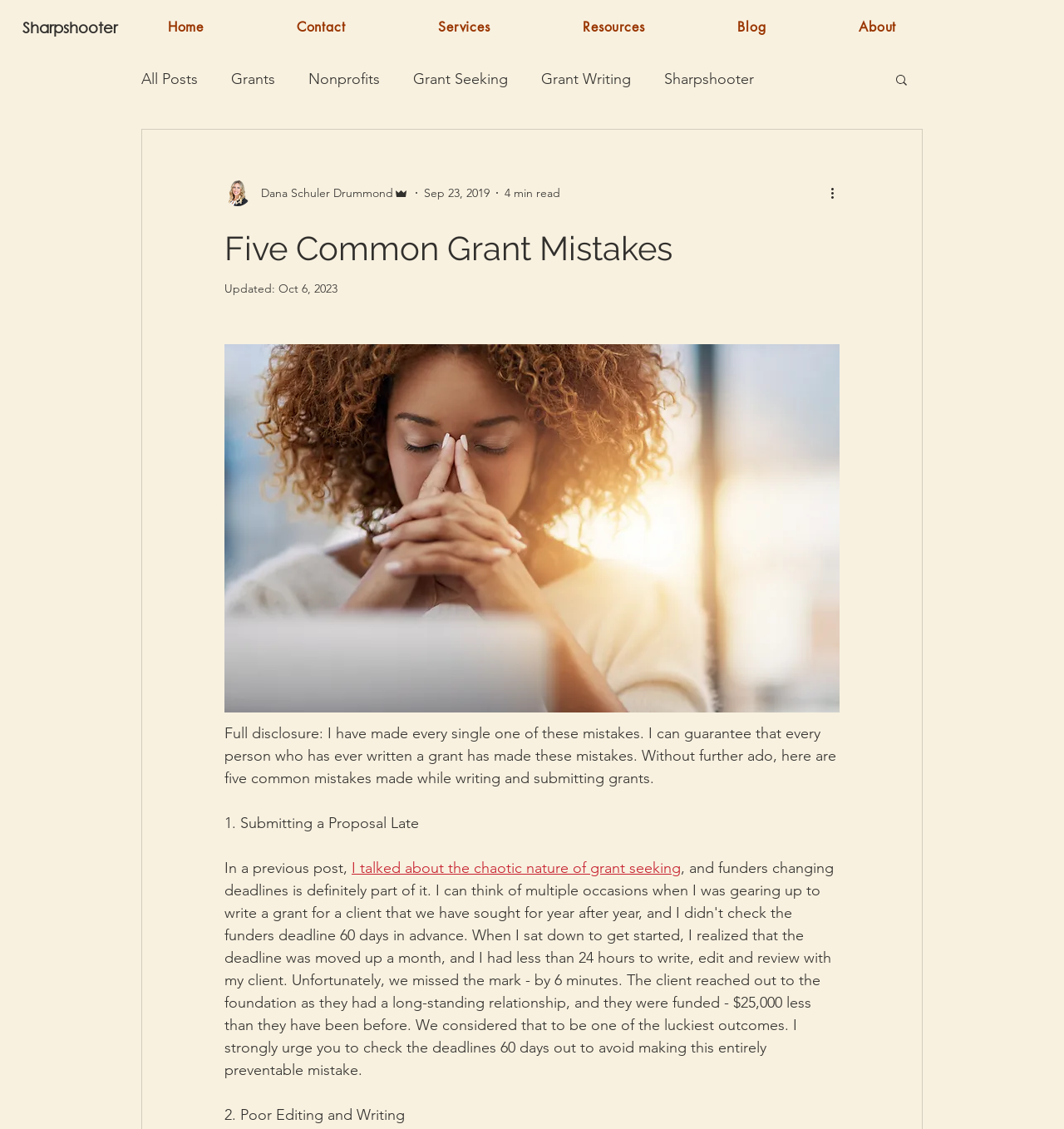Please analyze the image and give a detailed answer to the question:
What is the date of the blog post update?

The update date of the blog post can be found in the section where the heading 'Five Common Grant Mistakes' is located. The text 'Updated: Oct 6, 2023' indicates the date of the update.